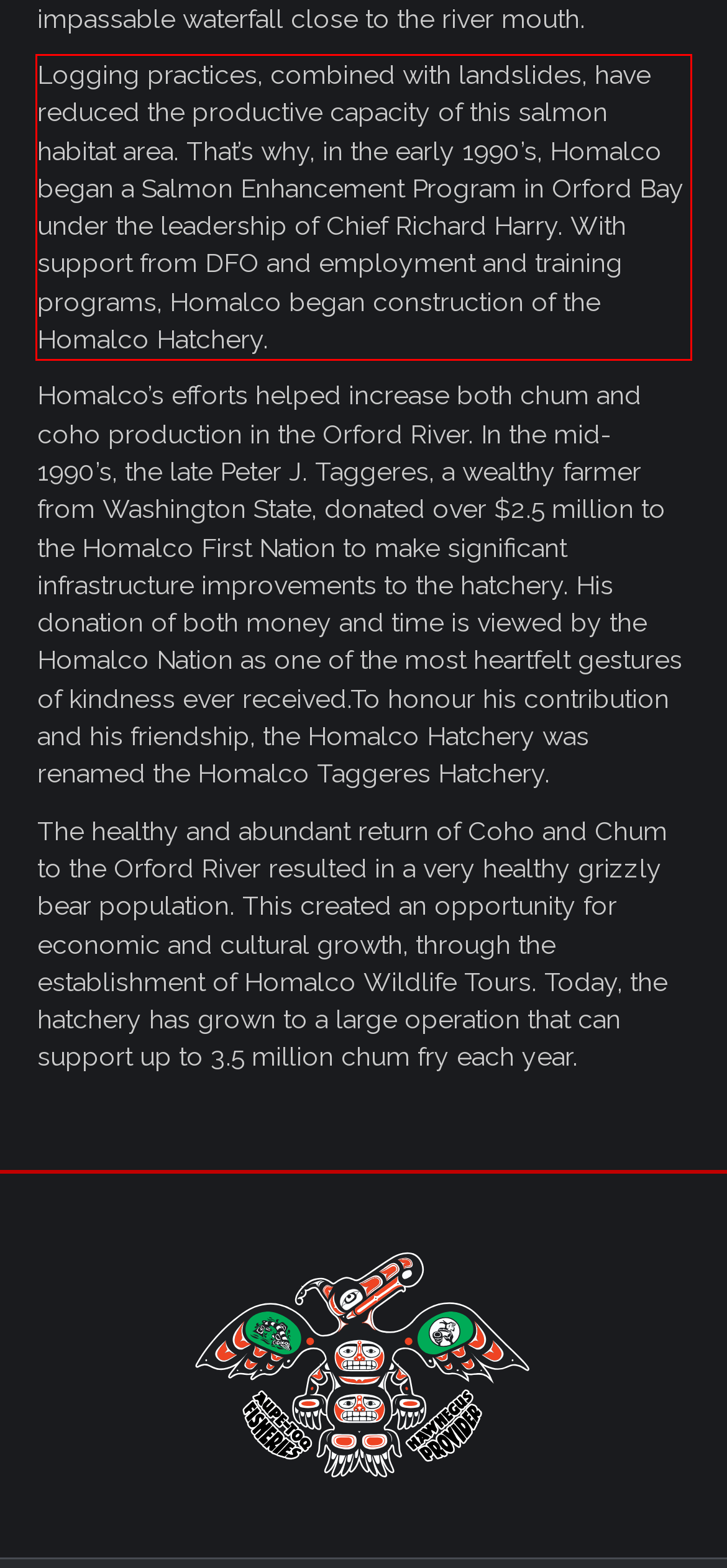Look at the webpage screenshot and recognize the text inside the red bounding box.

Logging practices, combined with landslides, have reduced the productive capacity of this salmon habitat area. That’s why, in the early 1990’s, Homalco began a Salmon Enhancement Program in Orford Bay under the leadership of Chief Richard Harry. With support from DFO and employment and training programs, Homalco began construction of the Homalco Hatchery.